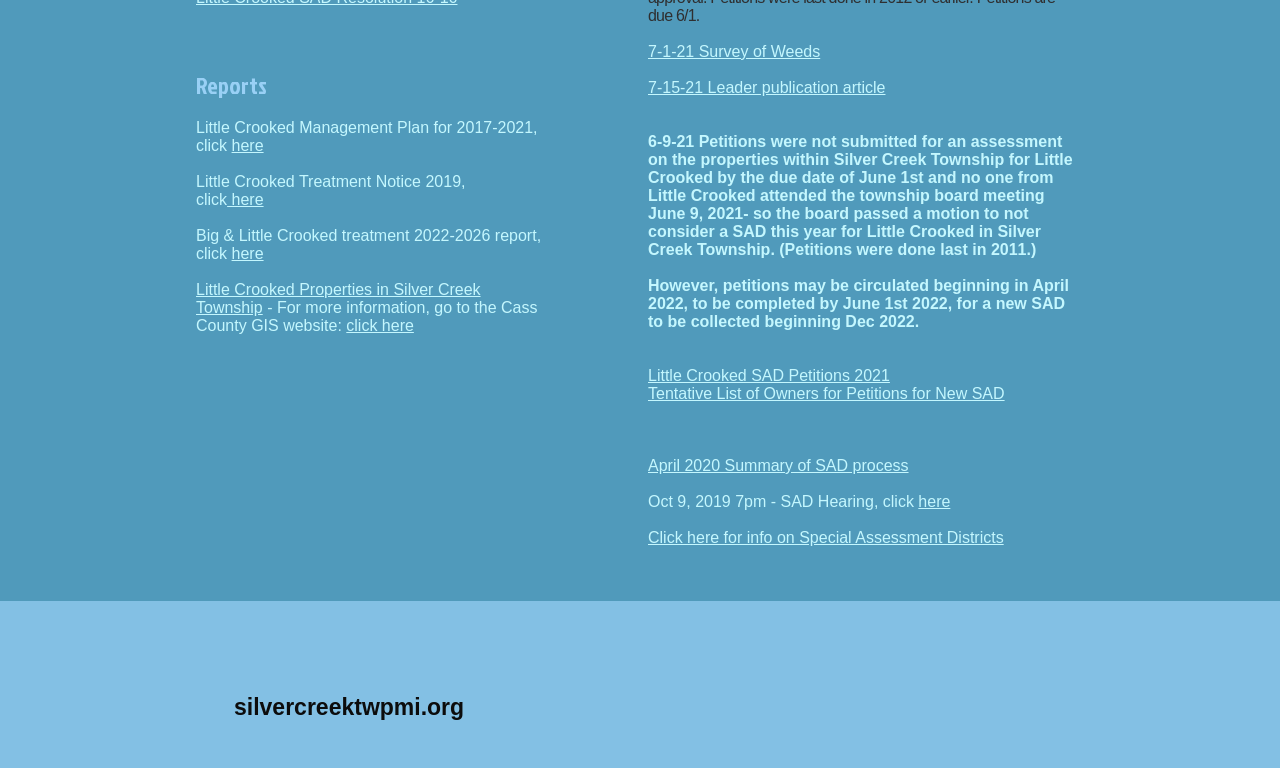Provide the bounding box coordinates of the HTML element this sentence describes: "Contact". The bounding box coordinates consist of four float numbers between 0 and 1, i.e., [left, top, right, bottom].

None